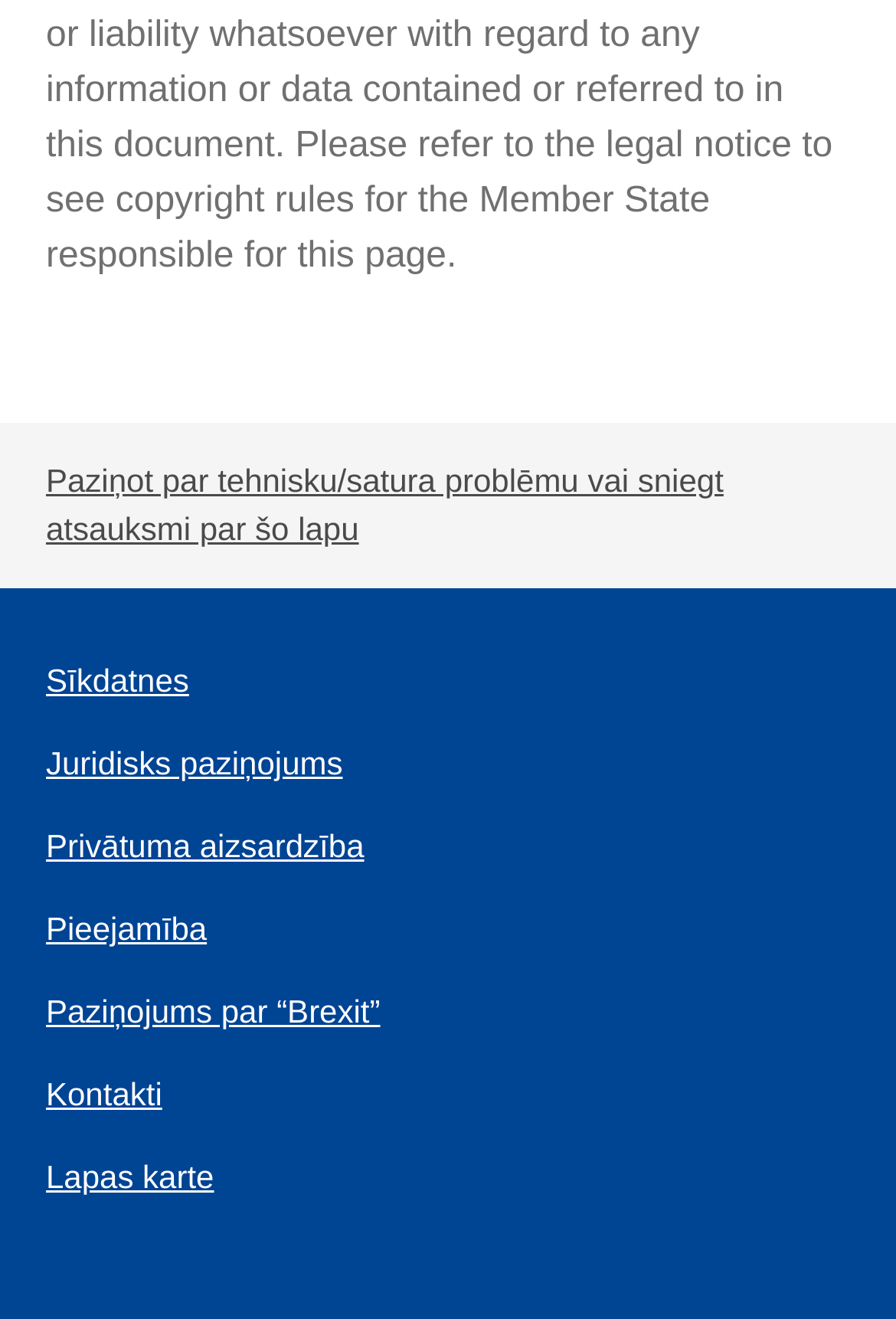What is the text above the links?
Please answer the question with a single word or phrase, referencing the image.

12.5.7.5 (12.5.7.5)